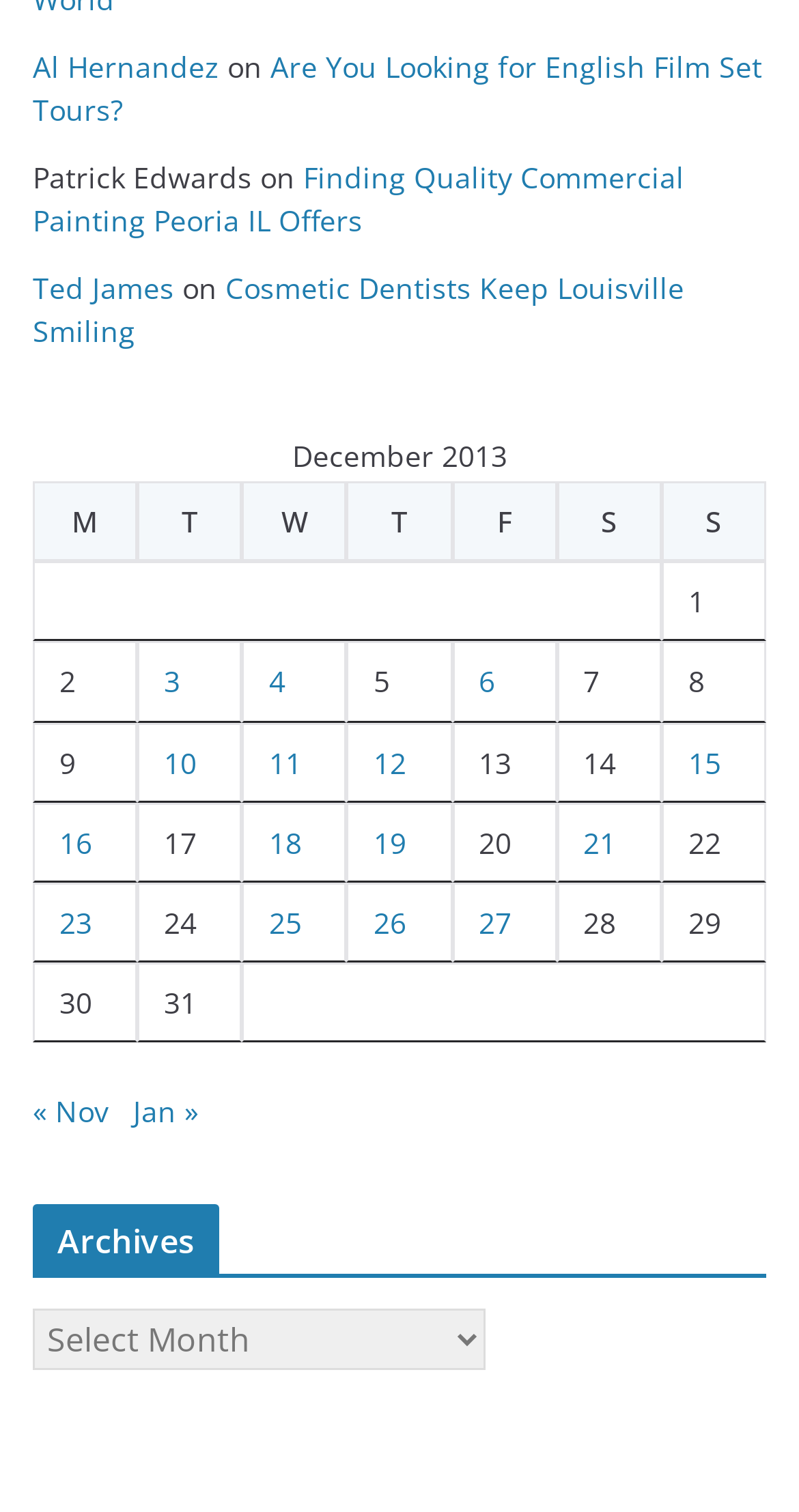Reply to the question with a single word or phrase:
What is the first date in the December 2013 table?

December 3, 2013